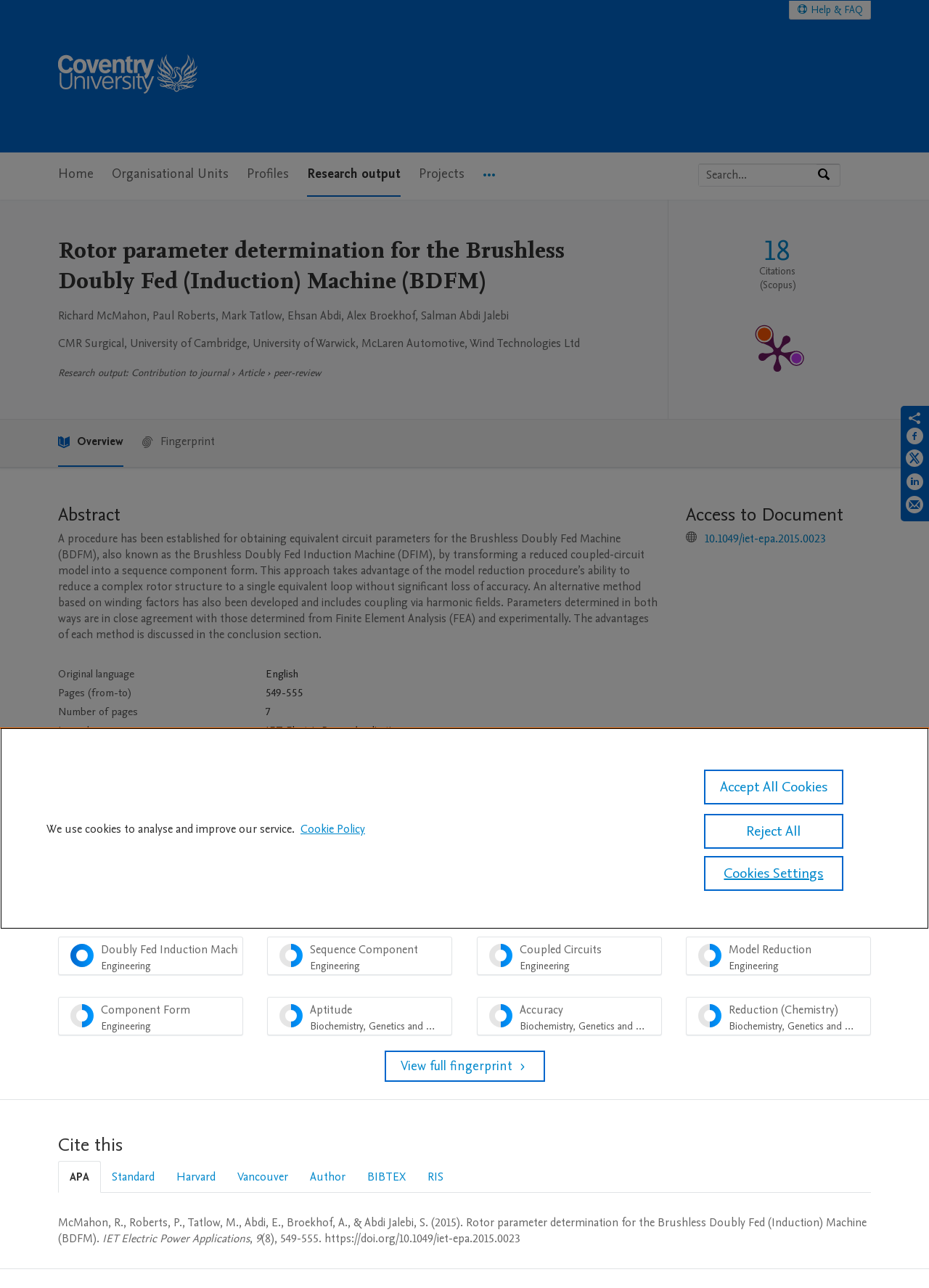What is the journal name?
Look at the image and answer the question using a single word or phrase.

IET Electric Power Applications